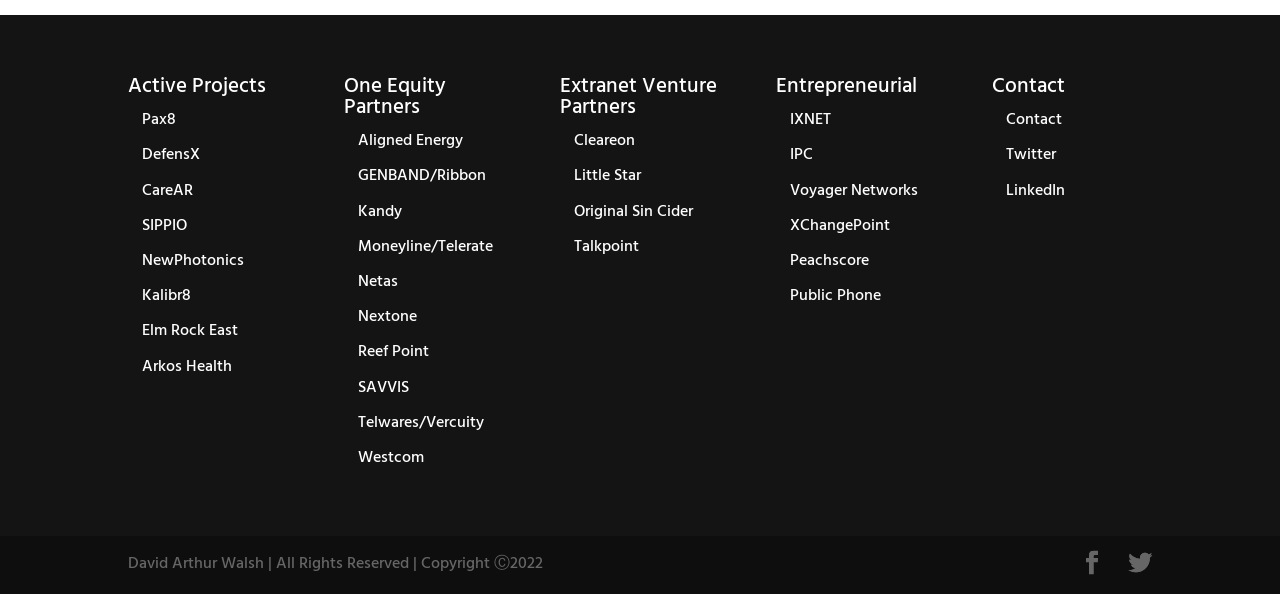How many links are there under the 'Active Projects' heading?
Refer to the image and offer an in-depth and detailed answer to the question.

Under the 'Active Projects' heading, there are 7 links: Pax8, DefensX, CareAR, SIPPIO, NewPhotonics, Kalibr8, and Elm Rock East. These links are listed vertically under the heading.